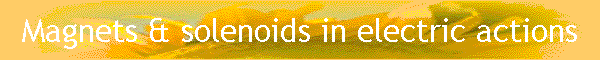What is the main topic of the associated webpage?
Answer the question with a single word or phrase by looking at the picture.

Electromagnetic components in musical instruments